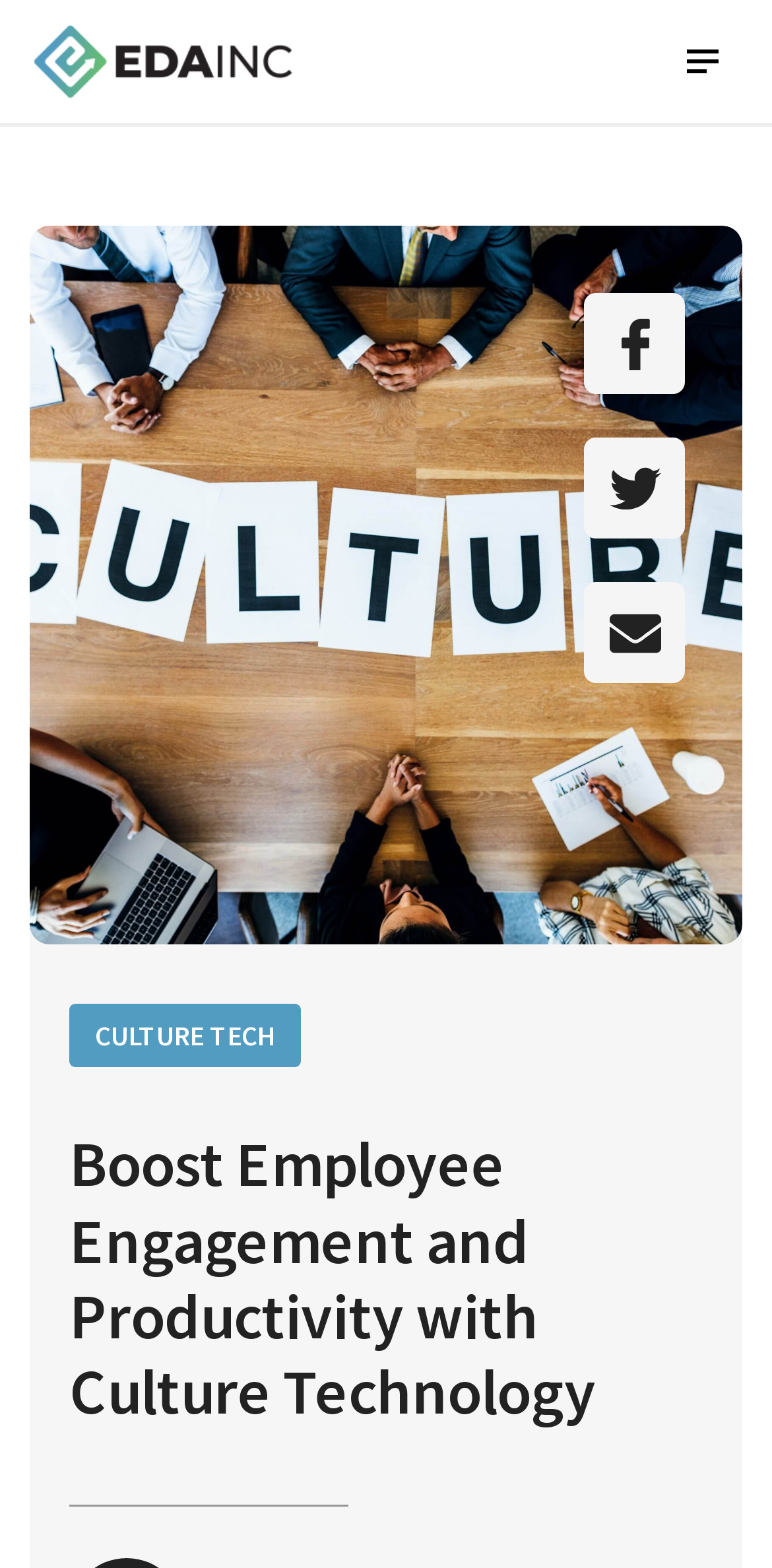Respond with a single word or phrase:
How many links are there in the top section?

4